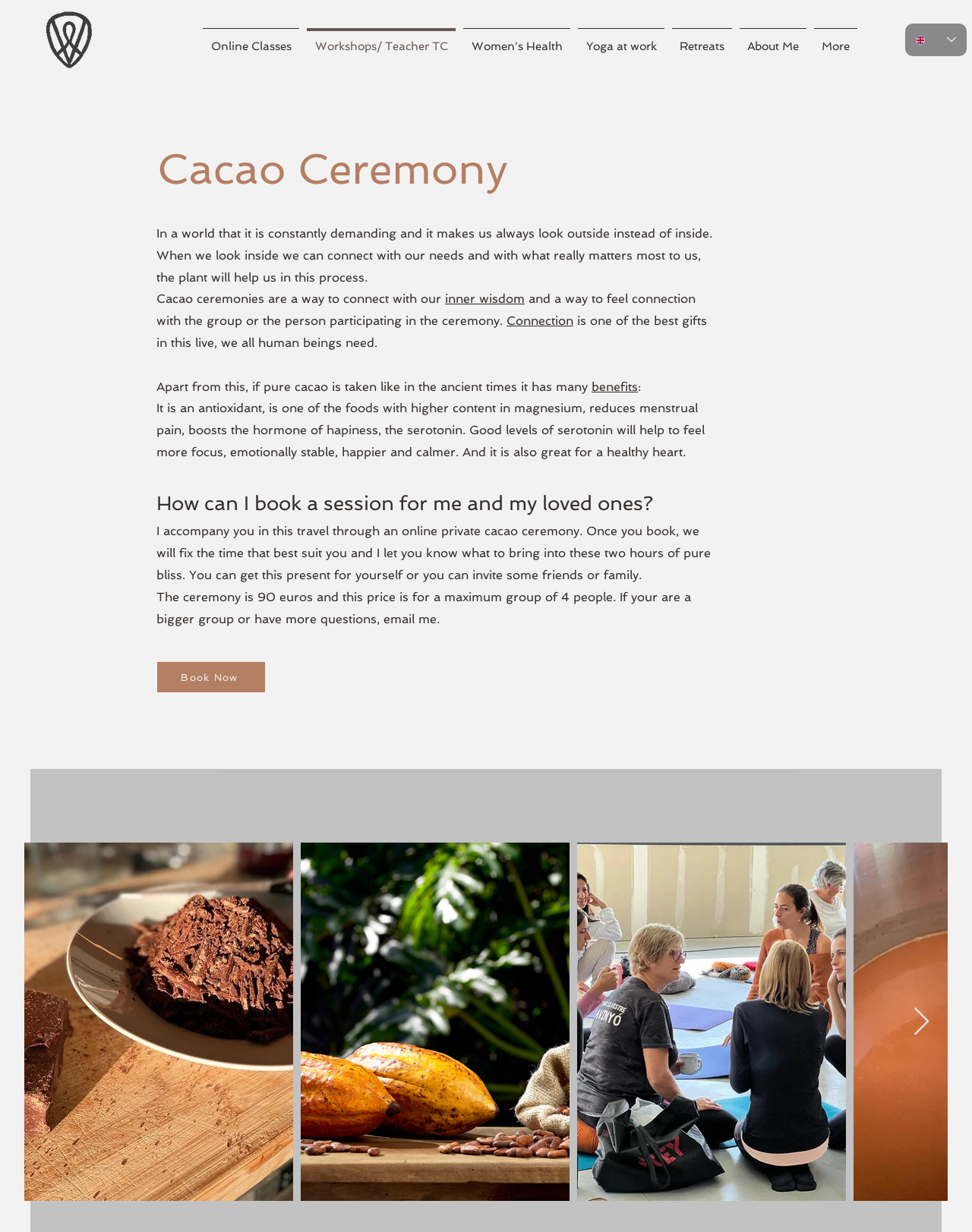Please find the bounding box for the following UI element description. Provide the coordinates in (top-left x, top-left y, bottom-right x, bottom-right y) format, with values between 0 and 1: aria-label="Language Selector - English selected"

[0.931, 0.019, 0.995, 0.046]